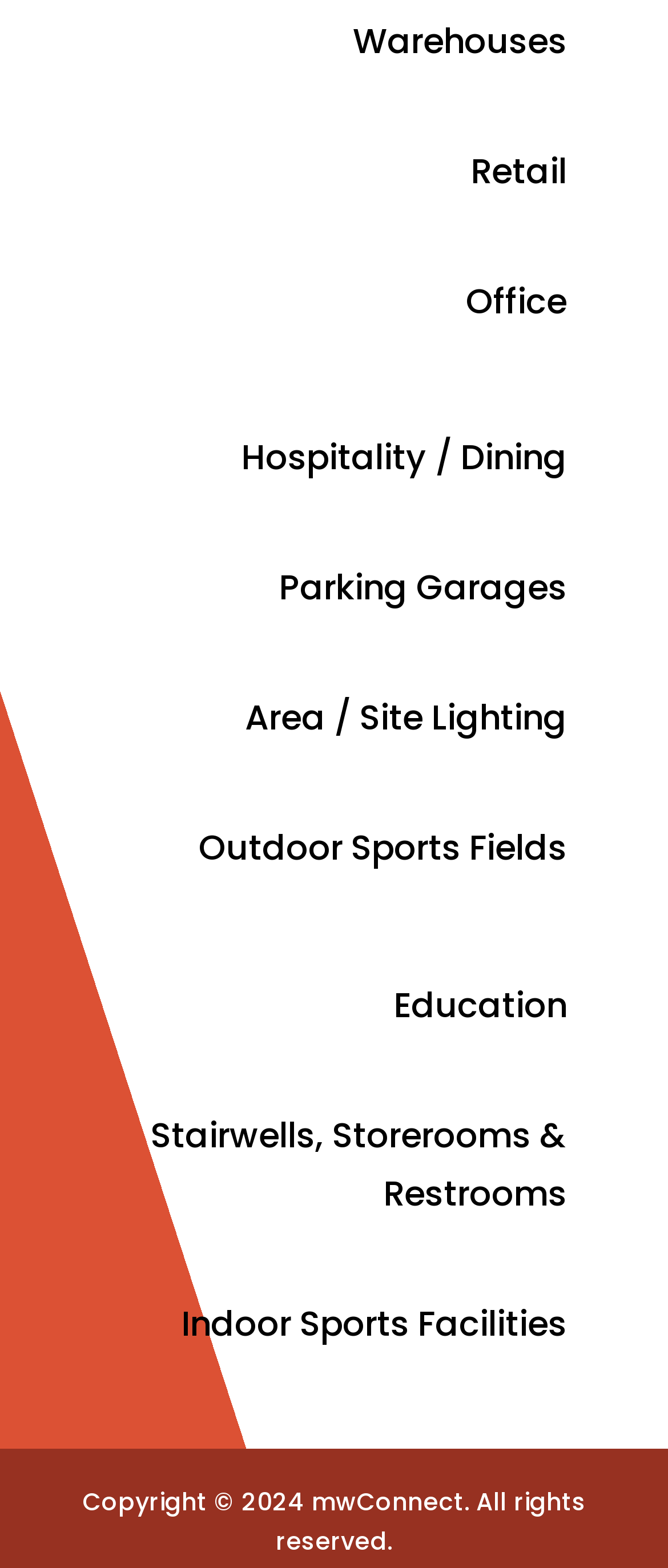Determine the bounding box coordinates for the UI element matching this description: "Hospitality / Dining".

[0.31, 0.267, 0.9, 0.317]